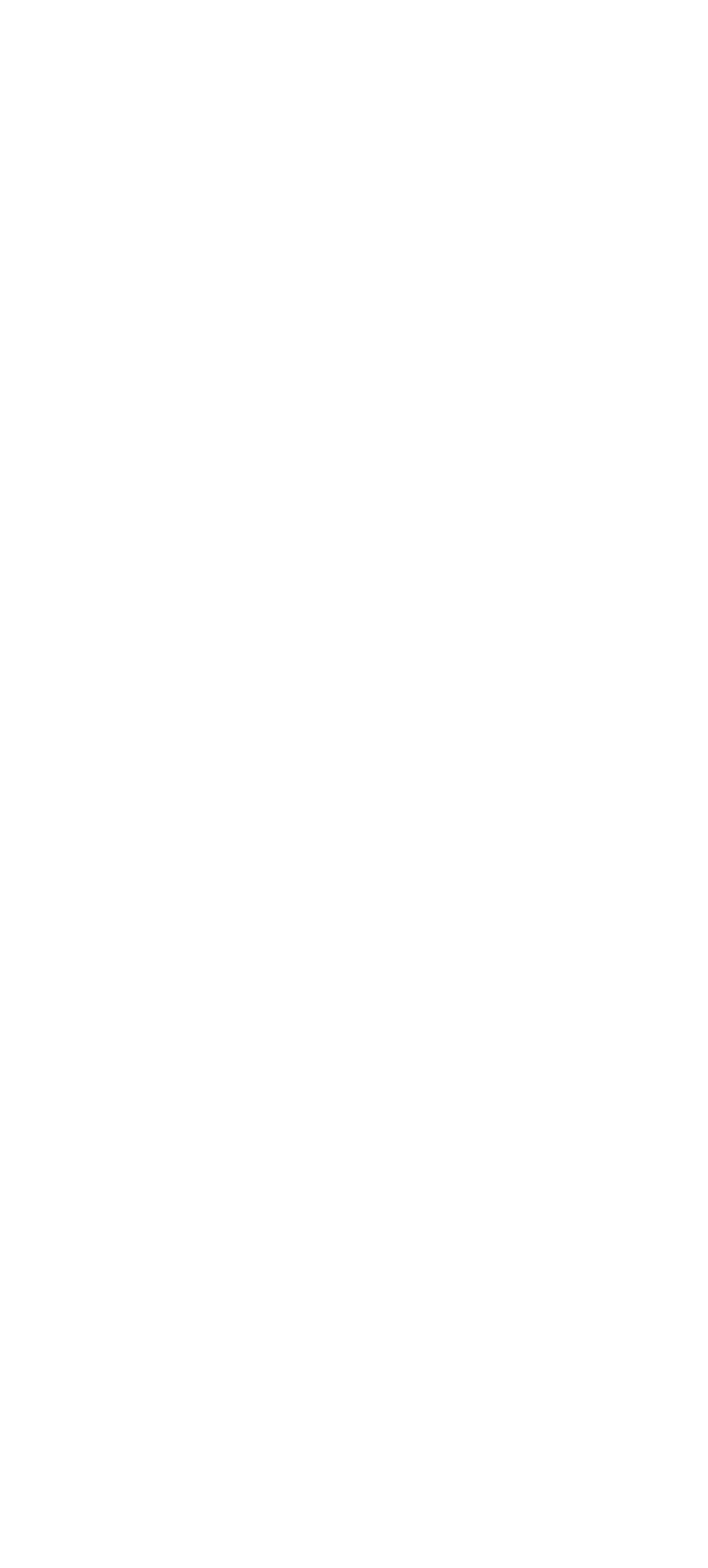Identify the bounding box for the UI element described as: "Porwer by www.300.cn". The coordinates should be four float numbers between 0 and 1, i.e., [left, top, right, bottom].

[0.565, 0.9, 0.93, 0.918]